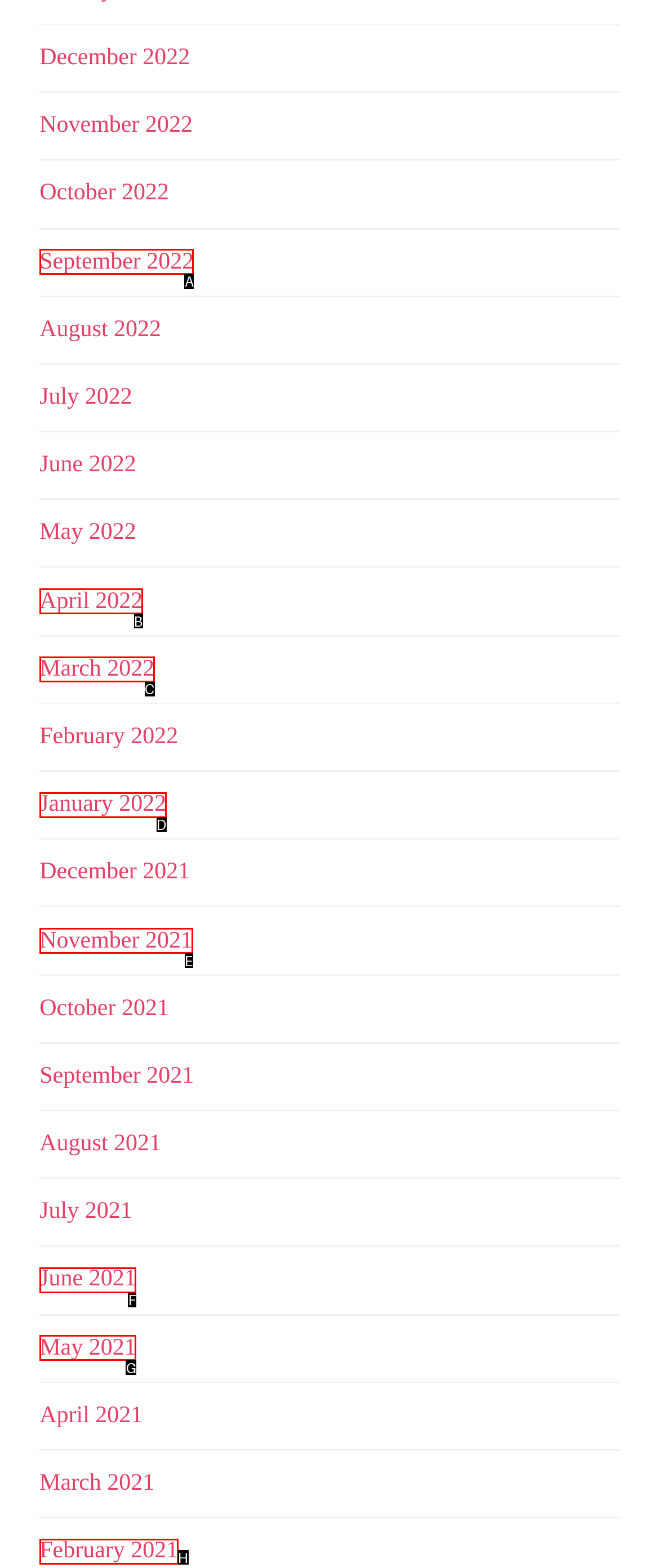Figure out which option to click to perform the following task: View September 2022
Provide the letter of the correct option in your response.

A